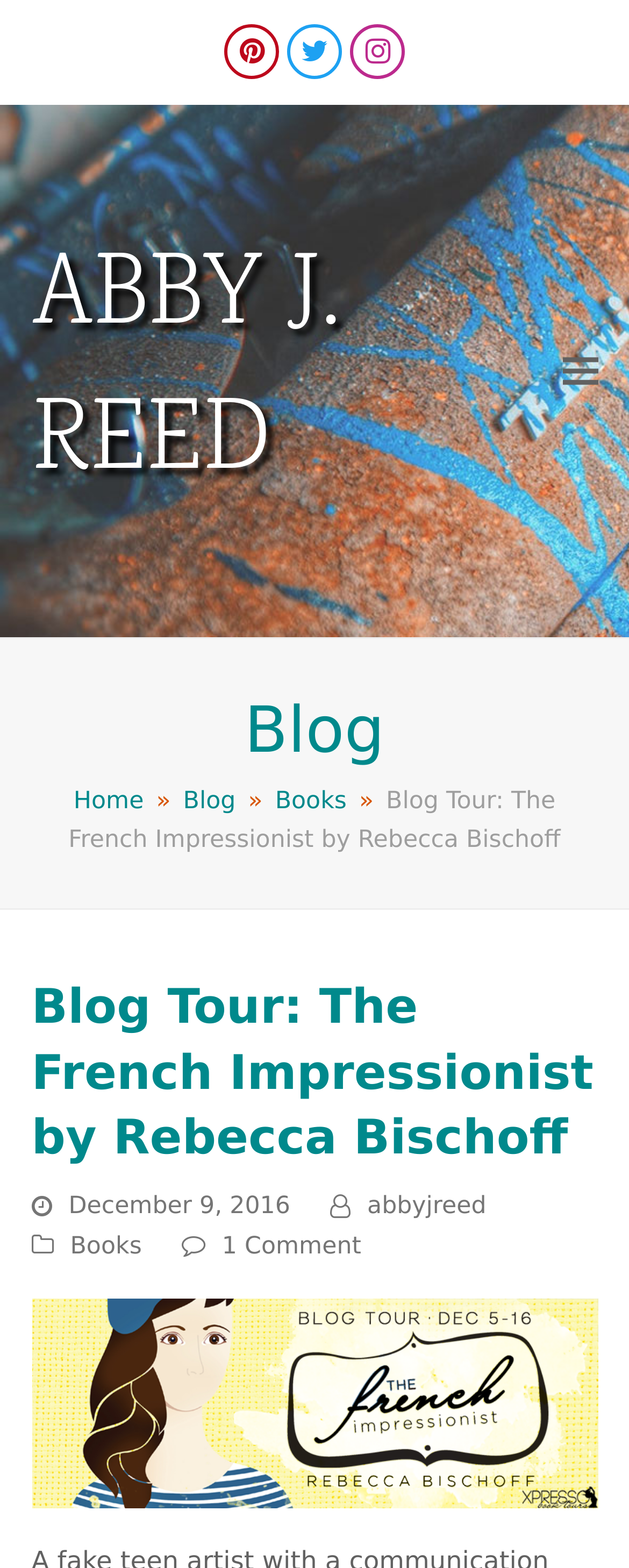Please find the bounding box coordinates of the clickable region needed to complete the following instruction: "Click on Pinterest". The bounding box coordinates must consist of four float numbers between 0 and 1, i.e., [left, top, right, bottom].

[0.356, 0.015, 0.444, 0.05]